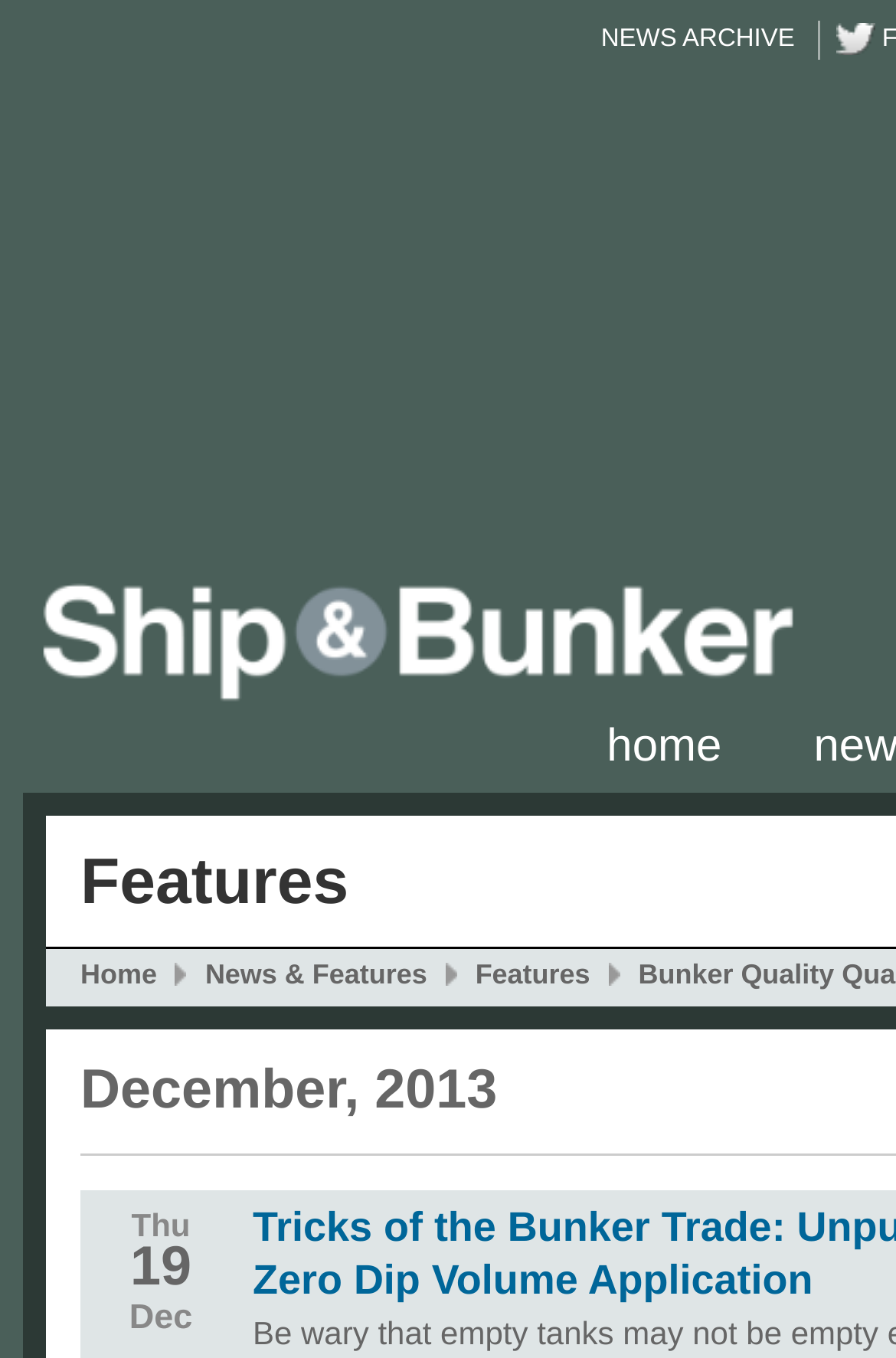What is the name of the publication?
Using the image, respond with a single word or phrase.

Ship & Bunker